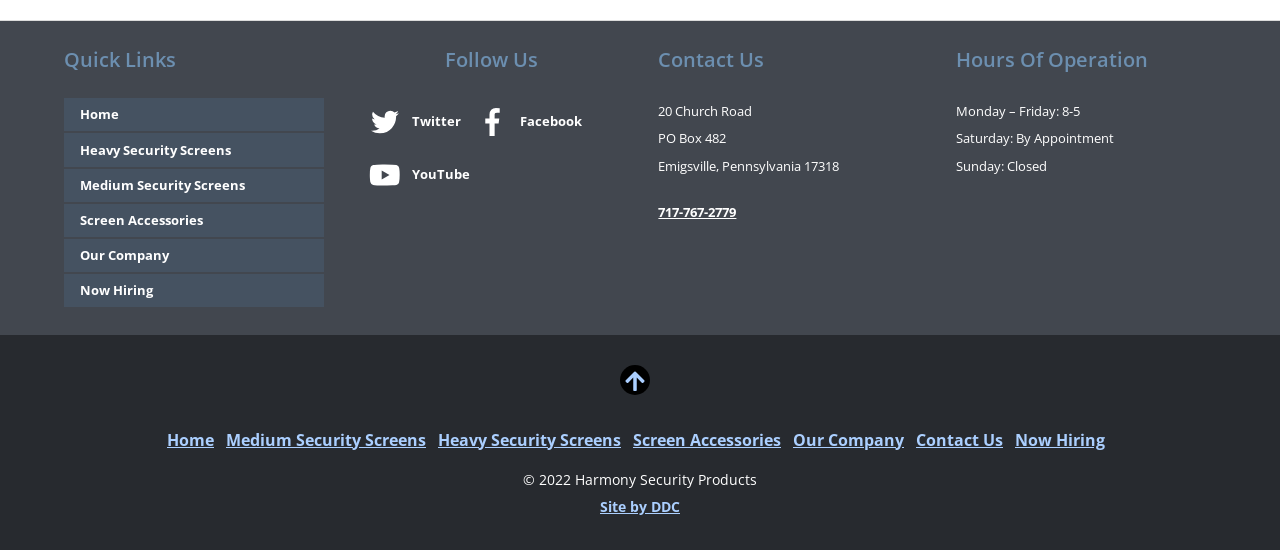Given the element description: "News & Media", predict the bounding box coordinates of this UI element. The coordinates must be four float numbers between 0 and 1, given as [left, top, right, bottom].

None